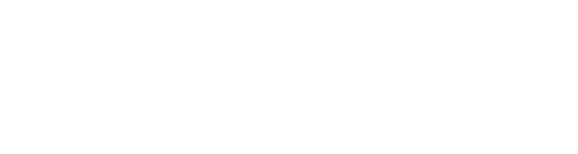Describe all significant details and elements found in the image.

The image features an elegant graphic that visually represents the innovative Skim Lite product from LATICRETE, a leader in construction solutions. This product is designed as a premium quality, fast-drying, polymer-modified, cement-based underlayment ideal for skim-coating, smoothing, and leveling surfaces before applying floor coverings. The symbolic representation likely highlights the lightweight technology incorporated in Skim Lite, promoting safety and ease of use during installation. This image complements the article titled "LATICRETE Enhances Its Skim-Coat Product Line," emphasizing the company's commitment to providing advanced solutions for the building industry. The visual aids in reinforcing the brand's identity and showcasing its dedication to improving contractor experience through innovative product development.